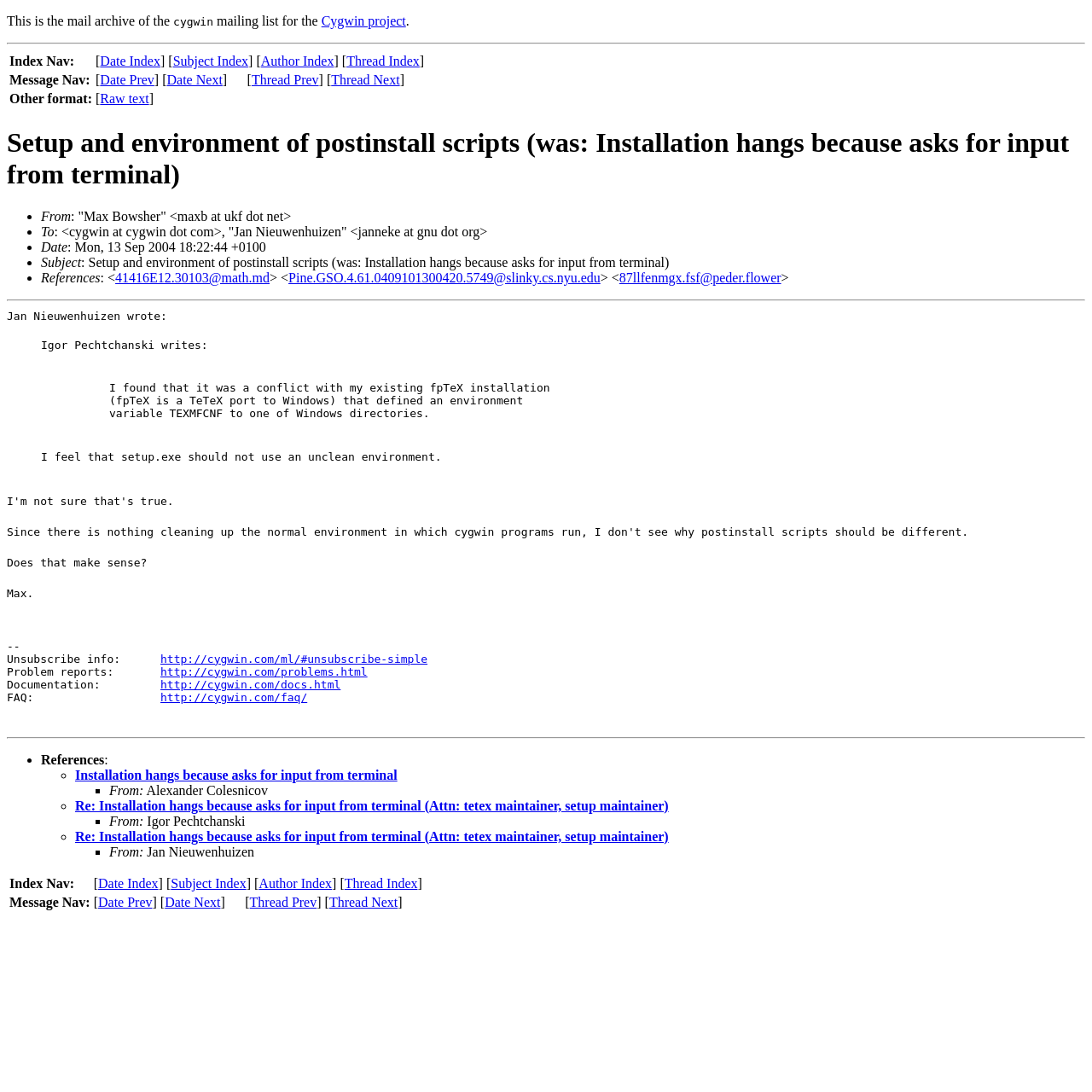Kindly provide the bounding box coordinates of the section you need to click on to fulfill the given instruction: "Go to Cygwin project".

[0.294, 0.012, 0.372, 0.026]